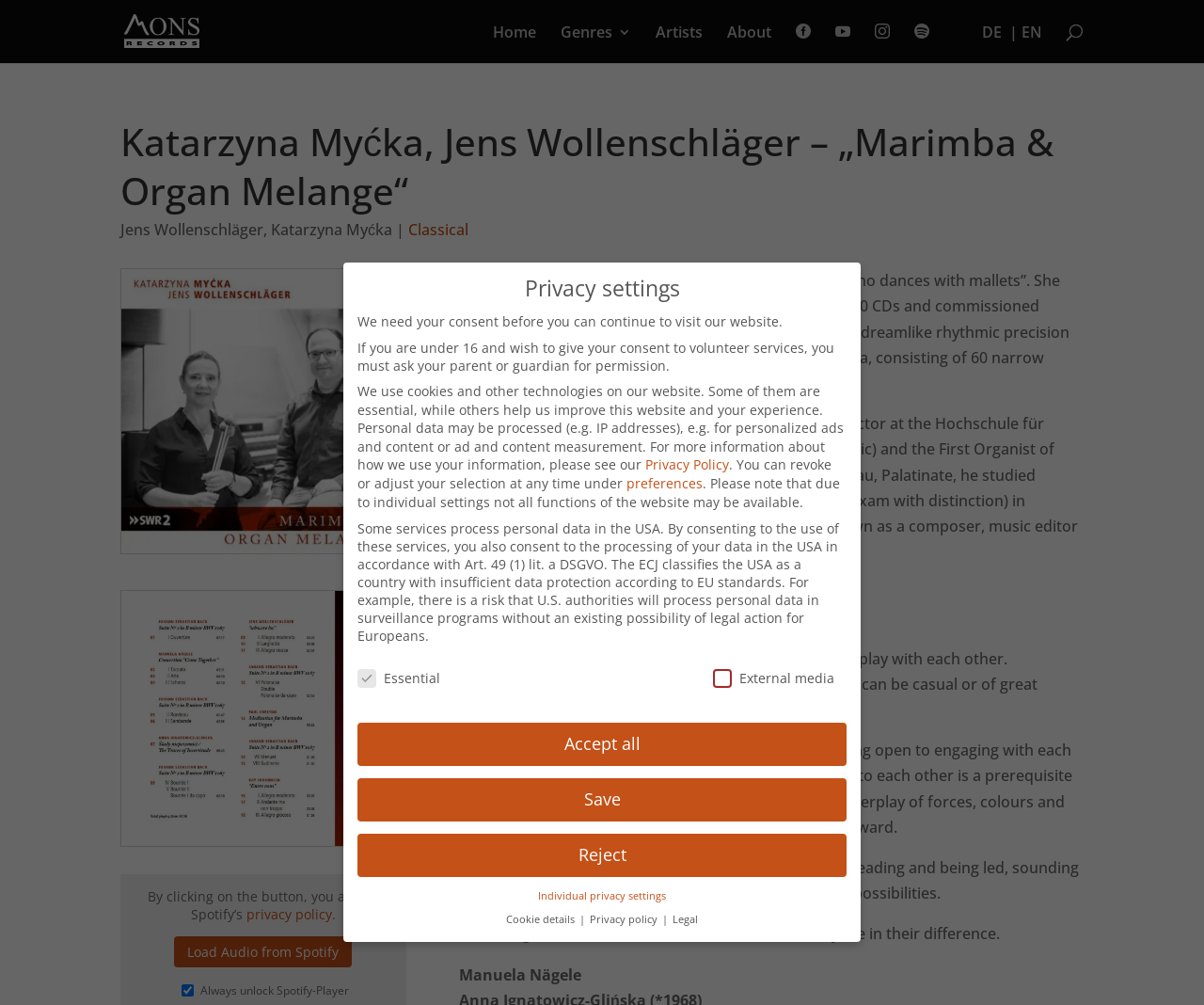Locate the bounding box coordinates of the element's region that should be clicked to carry out the following instruction: "Load audio from Spotify". The coordinates need to be four float numbers between 0 and 1, i.e., [left, top, right, bottom].

[0.145, 0.931, 0.292, 0.962]